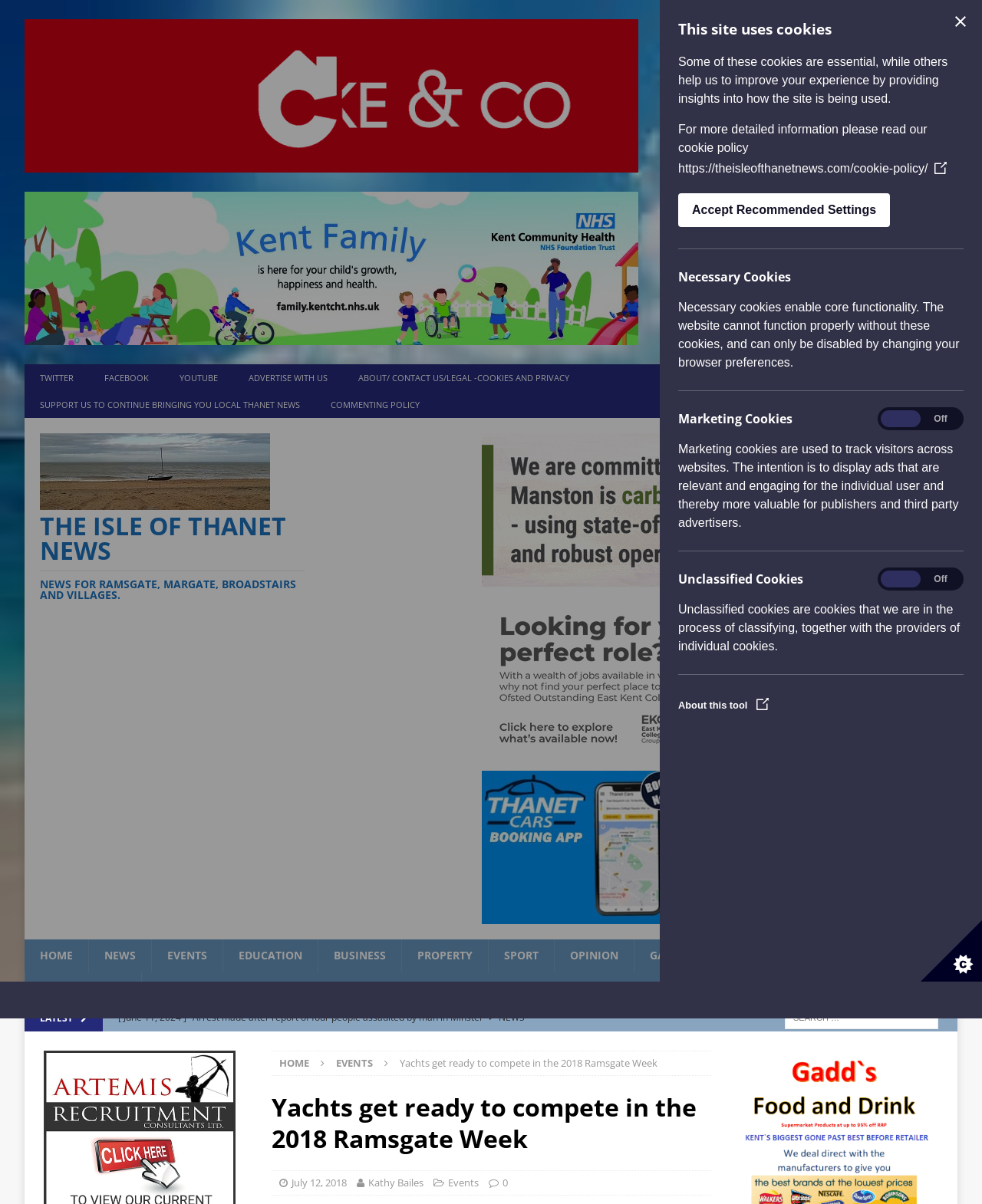Offer an in-depth caption of the entire webpage.

The webpage is about The Isle of Thanet News, a local news website. At the top, there is a navigation bar with links to social media platforms, including Twitter, Facebook, and YouTube. Below this, there is a section with links to various categories, such as Home, News, Events, Education, Business, Property, Sport, Opinion, Galleries, Community, and COVID.

The main content of the webpage is divided into two sections. On the left, there is a list of news articles with headings, dates, and categories. The articles are about various topics, including education, news, and events. On the right, there is a section with a heading "Yachts get ready to compete in the 2018 Ramsgate Week" and a subheading with the author's name, date, and category. Below this, there is a brief summary of the article.

At the bottom of the webpage, there is a section about cookies, with a heading "This site uses cookies" and a brief explanation of how cookies are used on the website. There are also links to a cookie policy and a button to accept recommended settings.

Throughout the webpage, there are several images, including a logo for The Isle of Thanet News and icons for social media platforms. The layout is clean and easy to navigate, with clear headings and concise text.